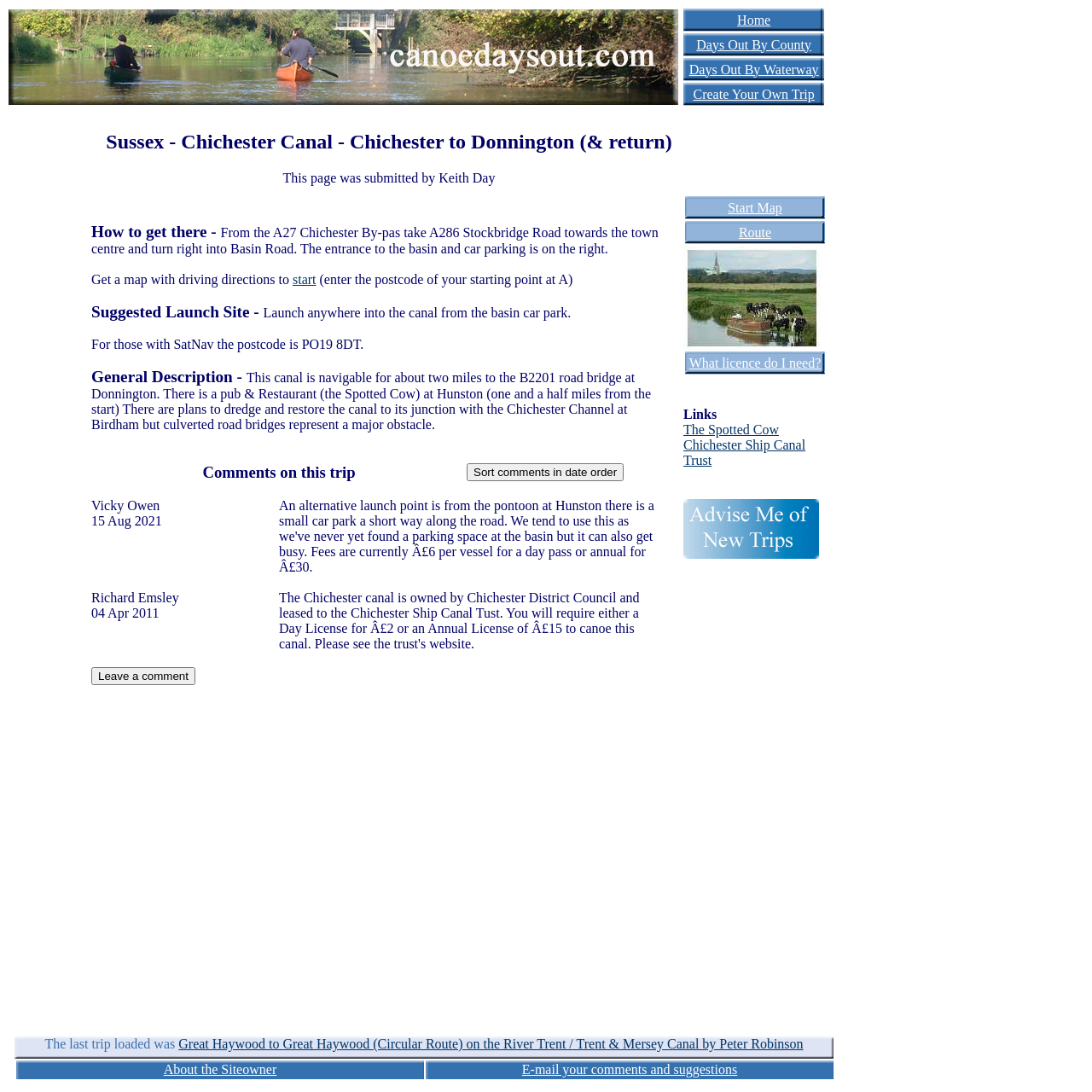Determine the bounding box coordinates of the element's region needed to click to follow the instruction: "View 'Comments on this trip'". Provide these coordinates as four float numbers between 0 and 1, formatted as [left, top, right, bottom].

[0.084, 0.424, 0.427, 0.441]